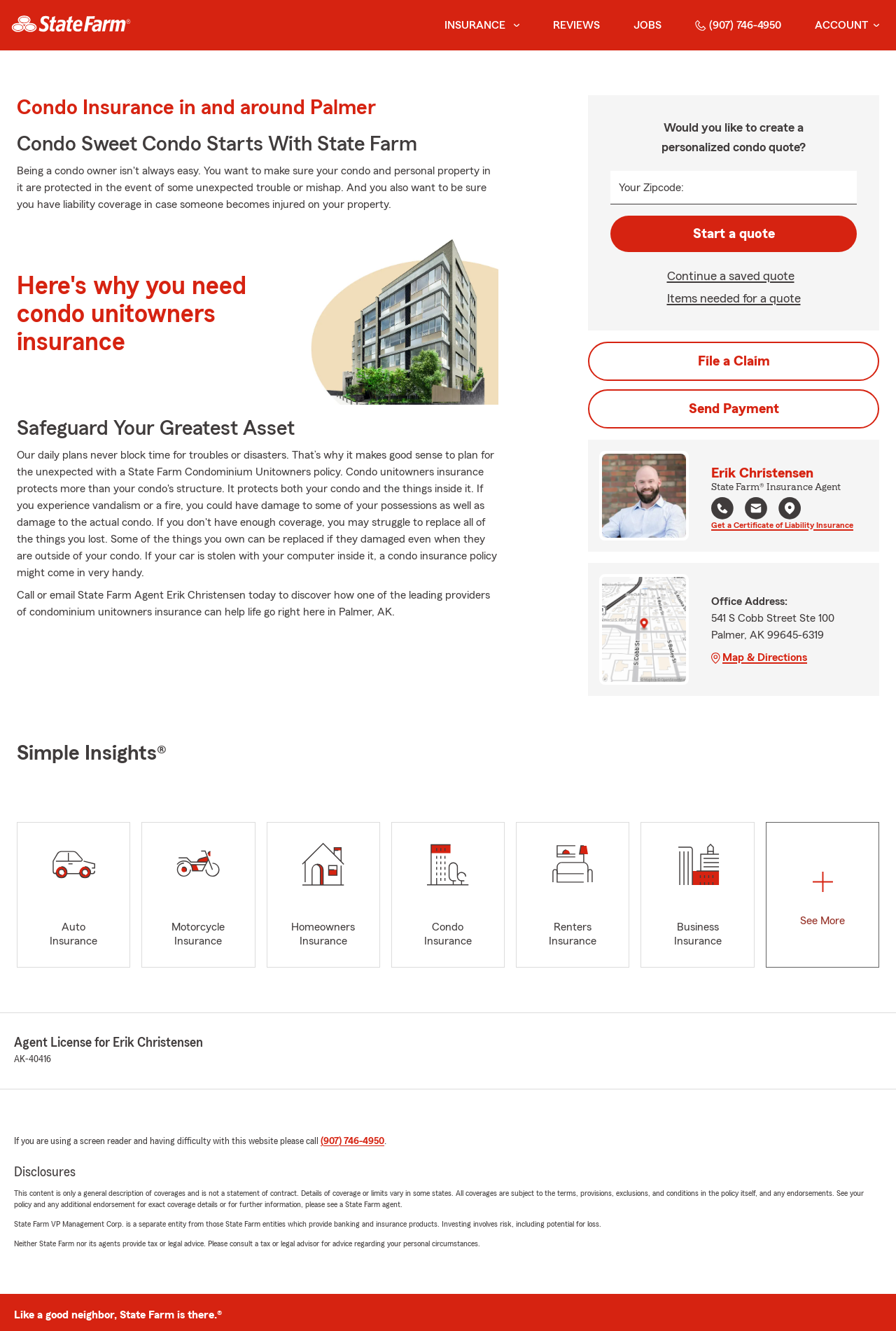Generate a thorough description of the webpage.

This webpage is about State Farm Agent Erik Christensen, providing insurance services in Palmer, AK. At the top, there is a State Farm logo and a navigation menu with links to insurance, reviews, jobs, and account information. Below the navigation menu, there is a main section with several headings and paragraphs. 

The first heading is "Condo Insurance in and around Palmer", followed by a paragraph describing the importance of condo insurance. The next heading is "Condo Sweet Condo Starts With State Farm", which is followed by another paragraph highlighting the benefits of State Farm's condo insurance. 

Further down, there is a heading "Safeguard Your Greatest Asset" and a paragraph explaining the importance of protecting one's assets. Below this, there is a call-to-action section where users can enter their zipcode to get a personalized condo quote. There is also a button to start a quote, and links to continue a saved quote, items needed for a quote, and file a claim.

On the right side of the page, there is a section dedicated to Agent Erik Christensen, with his profile photo, name, and title as a State Farm Insurance Agent. There are also links to call him, email him, and navigate to his office location on Google Maps. Below this, there is a section displaying his office address and a link to get map directions.

The page also features a section called "Simple Insights" with links to different types of insurance, including auto, motorcycle, homeowners, condo, renters, and business insurance. There is a "See More" button at the bottom of this section.

At the bottom of the page, there are sections for agent license information, disclosures, and a statement about investing involving risk. Finally, there is a tagline "Like a good neighbor, State Farm is there.®" at the very bottom of the page.